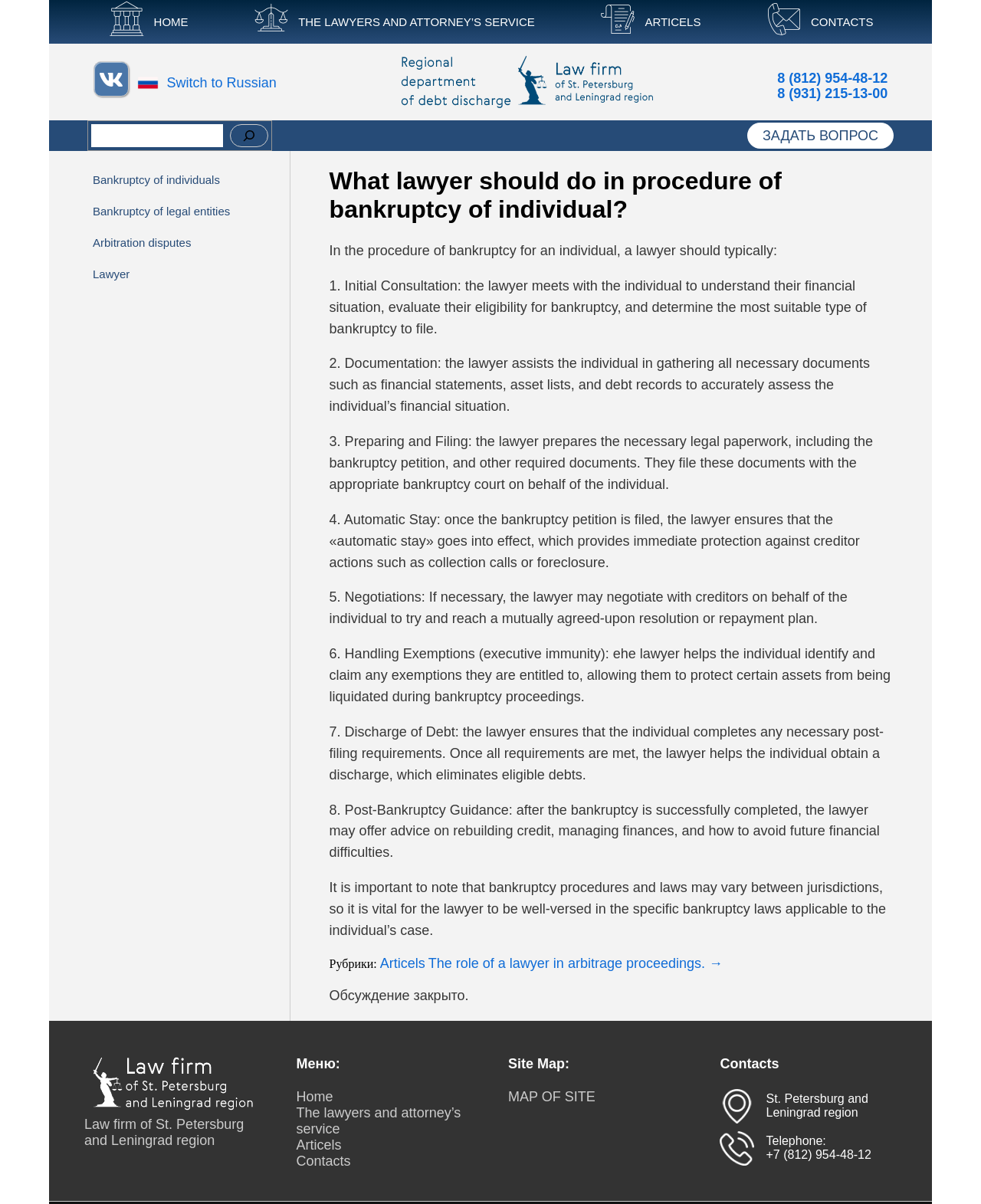What is the purpose of the 'Automatic Stay' in bankruptcy?
Answer the question with as much detail as possible.

According to the webpage, the 'Automatic Stay' provides immediate protection against creditor actions such as collection calls or foreclosure once the bankruptcy petition is filed.